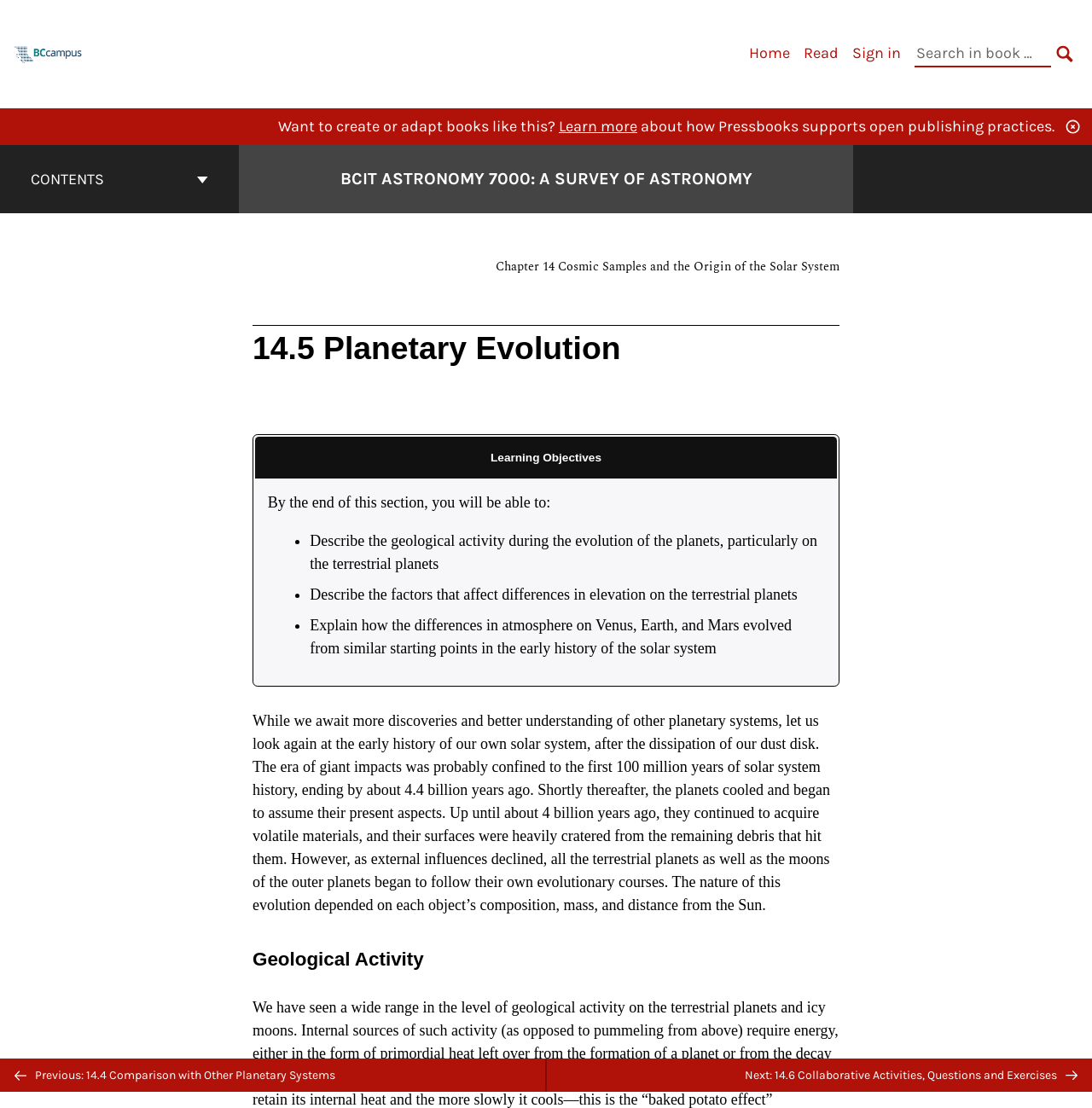Determine the bounding box coordinates of the clickable region to execute the instruction: "Search in book". The coordinates should be four float numbers between 0 and 1, denoted as [left, top, right, bottom].

[0.838, 0.037, 0.962, 0.061]